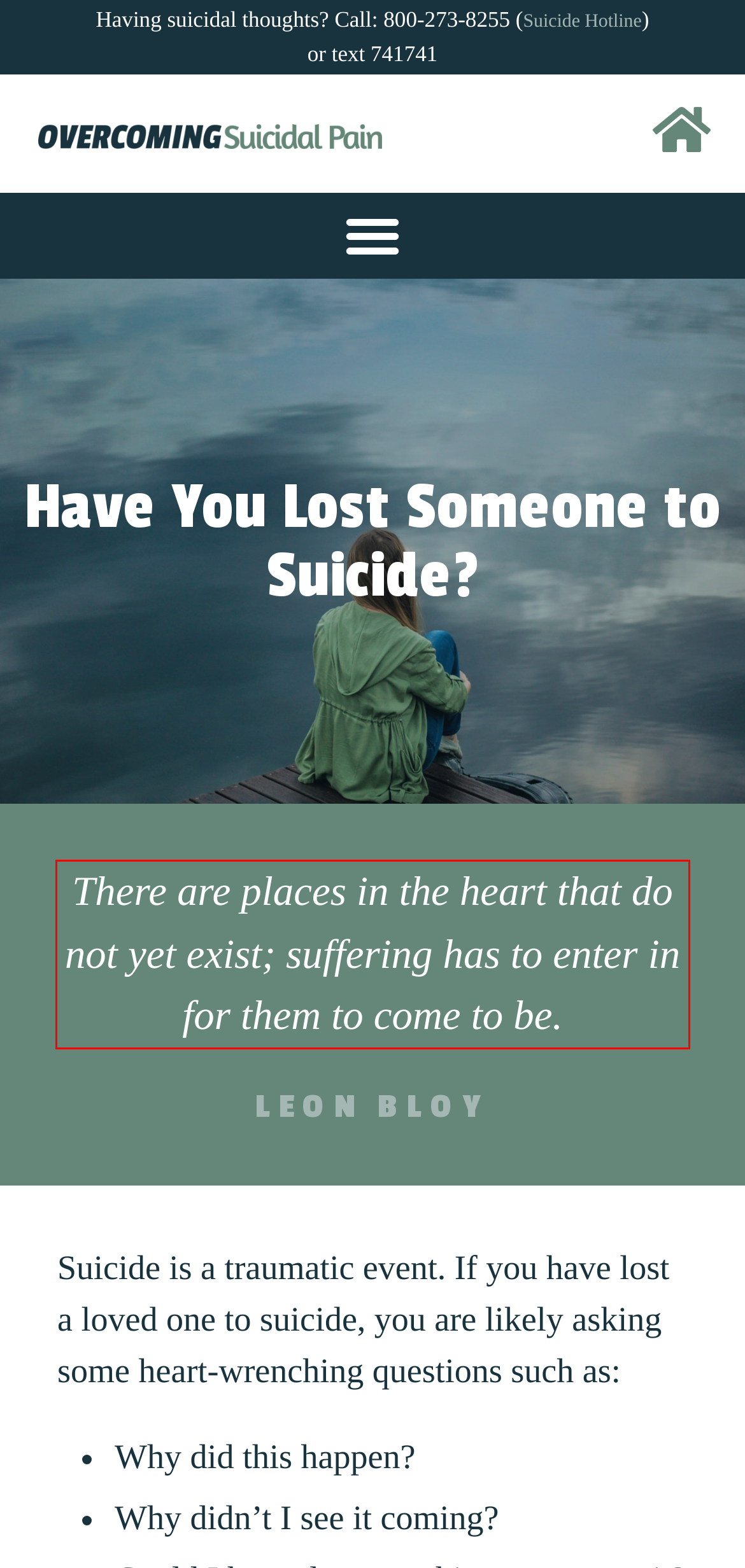Locate the red bounding box in the provided webpage screenshot and use OCR to determine the text content inside it.

There are places in the heart that do not yet exist; suffering has to enter in for them to come to be.